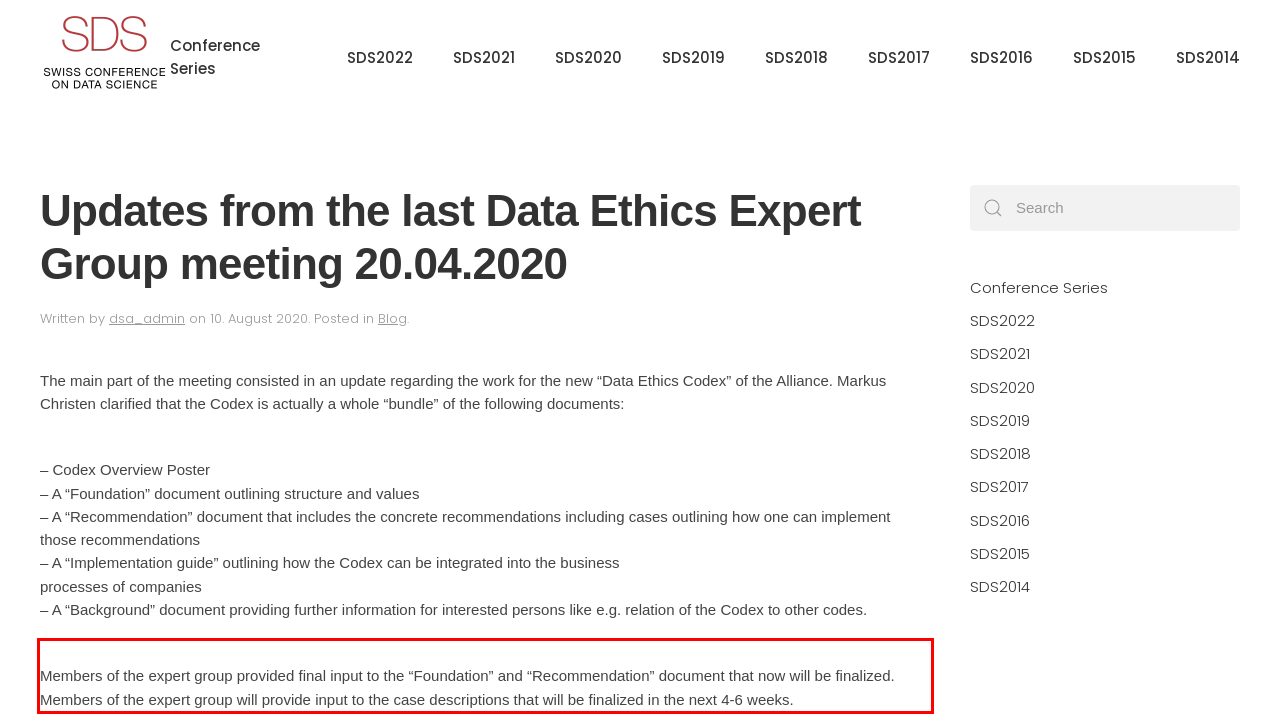There is a UI element on the webpage screenshot marked by a red bounding box. Extract and generate the text content from within this red box.

Members of the expert group provided final input to the “Foundation” and “Recommendation” document that now will be finalized. Members of the expert group will provide input to the case descriptions that will be finalized in the next 4-6 weeks.